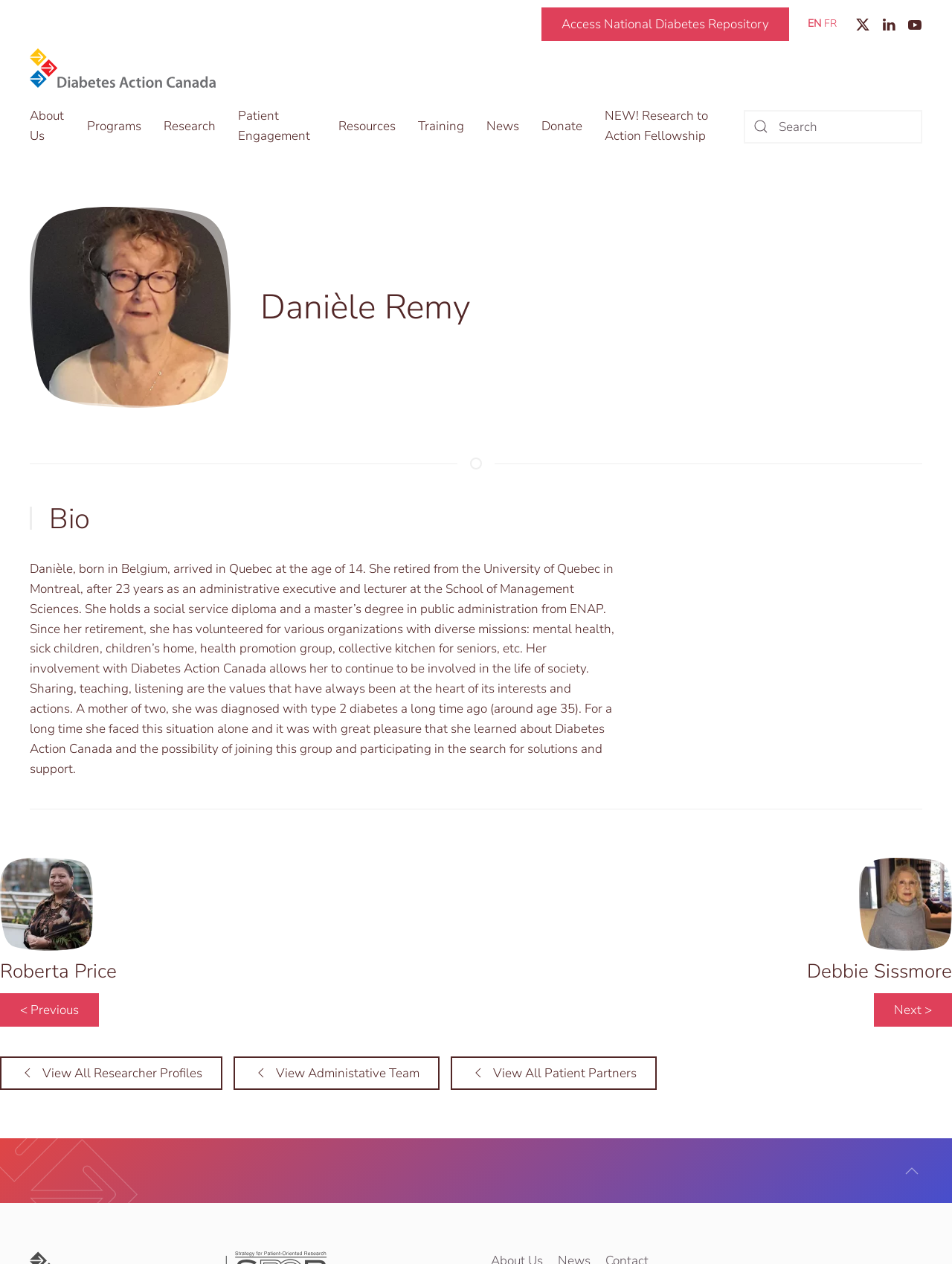Generate a comprehensive description of the webpage.

The webpage is about Danièle Remy, a researcher profile on Diabetes Action Canada. At the top left, there is a link to skip to the main content. On the top right, there are language options, including English and French, along with a few social media links. Below the language options, there is a link to access the National Diabetes Repository.

The main navigation menu is located below the language options, with buttons for About Us, Programs, Research, Patient Engagement, Resources, and Training. There are also links to News and Donate.

The main content area begins with a heading that displays Danièle Remy's name. Below the heading, there is a bio section that provides a brief overview of Danièle's life, including her background, education, and experience with diabetes. The bio section is divided by a horizontal separator.

On the left side of the bio section, there is an image of Roberta Price, and on the right side, there is an image of Debbie Sissmore. Both images have corresponding headings and links to navigate to the previous or next researcher profile.

Below the bio section, there are links to view all researcher profiles, administrative team, and patient partners. Each link has a corresponding icon. At the bottom right of the page, there is a button to go back to the top of the page.